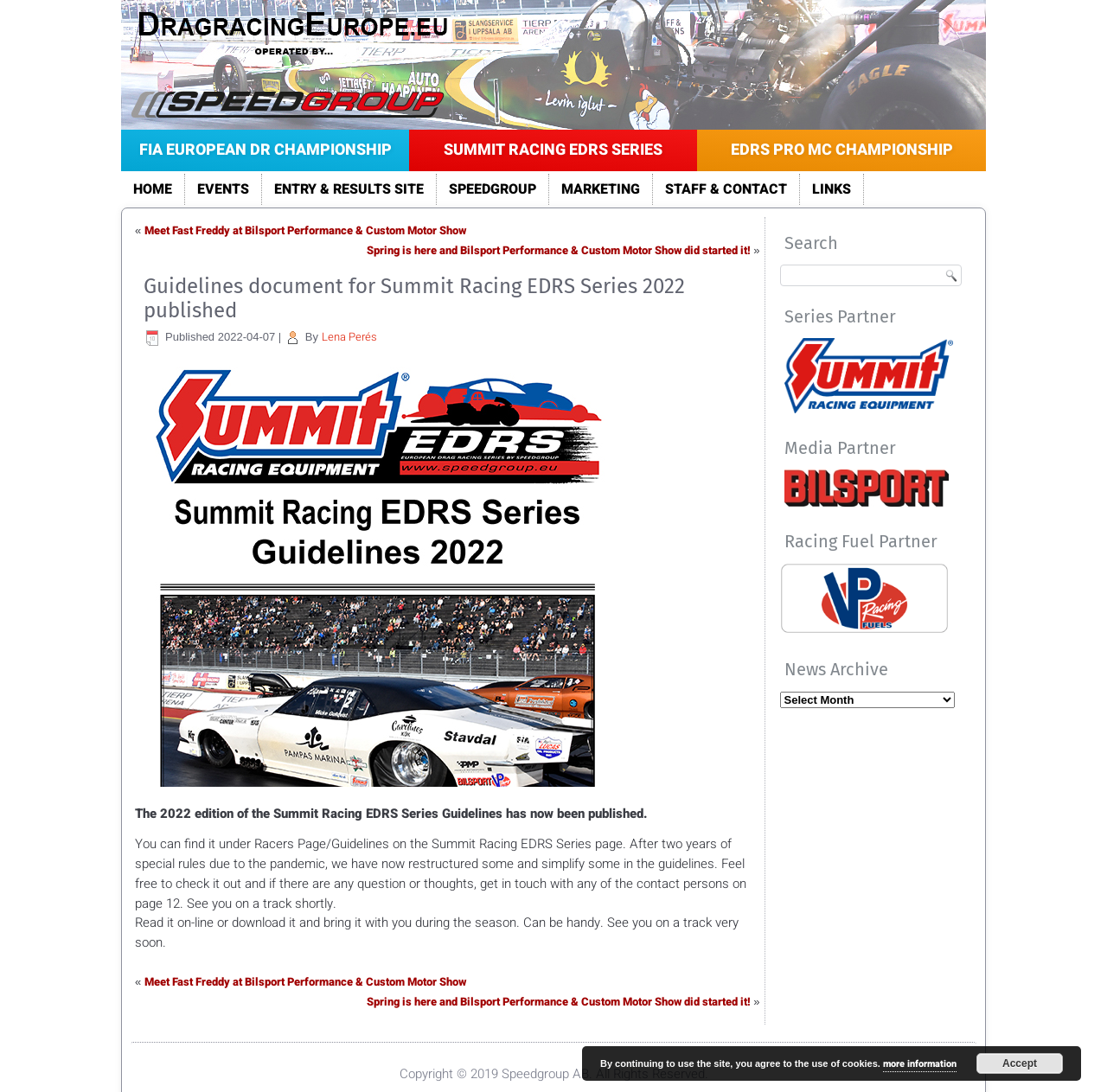What is the date of the published guidelines? Based on the image, give a response in one word or a short phrase.

2022-04-07